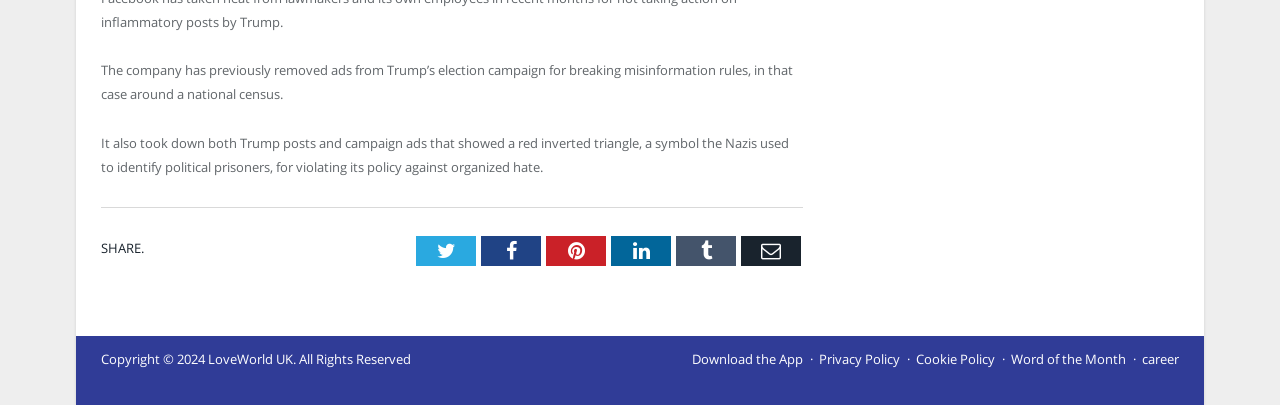Carefully observe the image and respond to the question with a detailed answer:
What is the topic of the article?

Based on the static text elements, it appears that the article is discussing Trump's election campaign, specifically how the company has removed ads from the campaign for breaking misinformation rules and violating policies against organized hate.